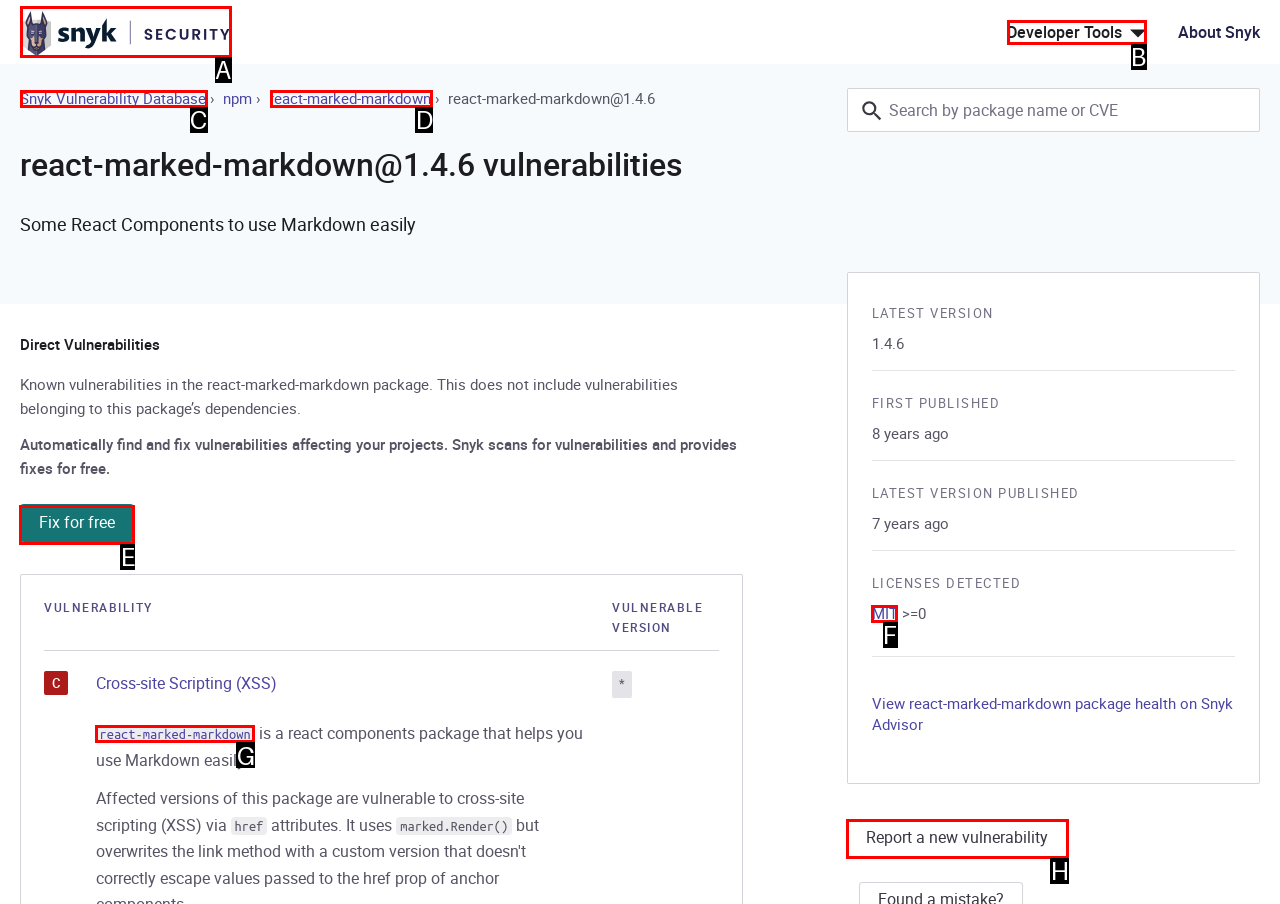Pinpoint the HTML element that fits the description: Developer Tools
Answer by providing the letter of the correct option.

B